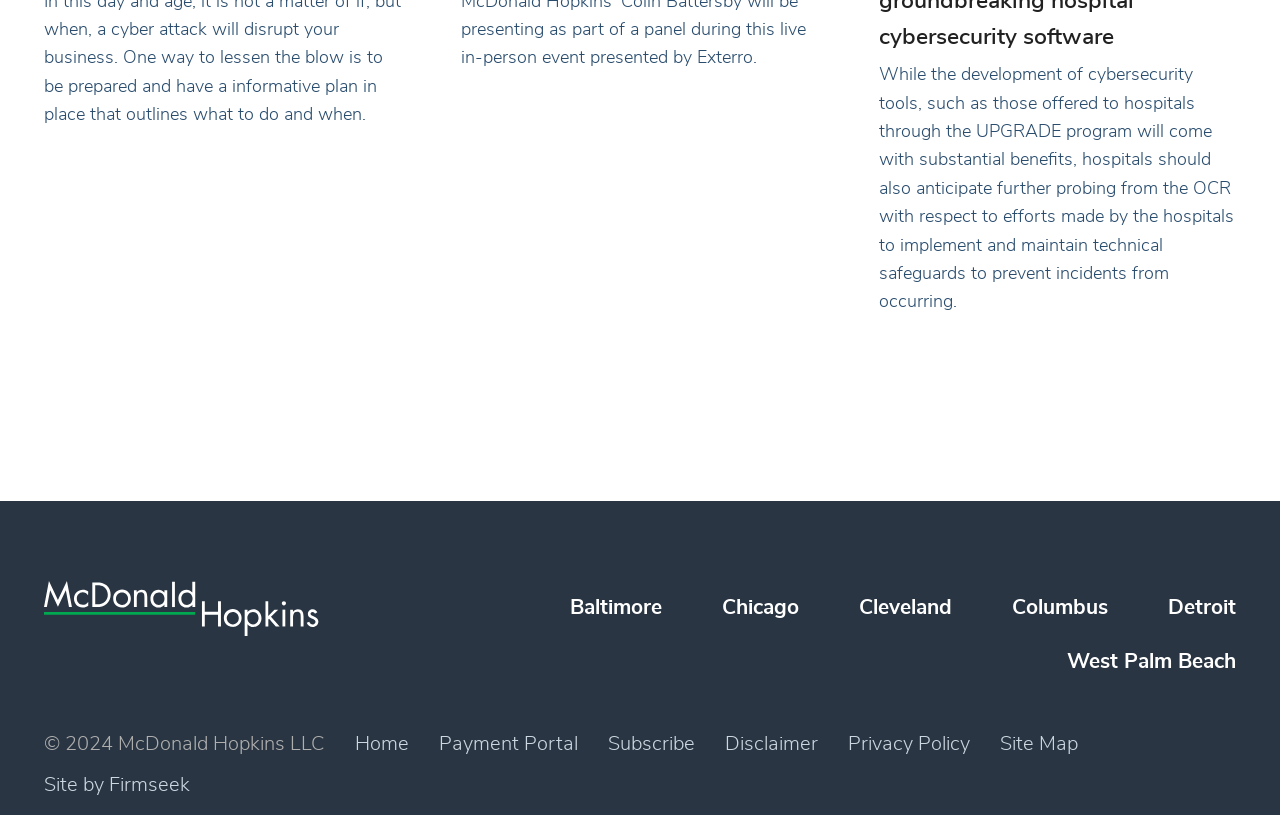Pinpoint the bounding box coordinates of the clickable element needed to complete the instruction: "Go to the Home page". The coordinates should be provided as four float numbers between 0 and 1: [left, top, right, bottom].

[0.277, 0.9, 0.32, 0.925]